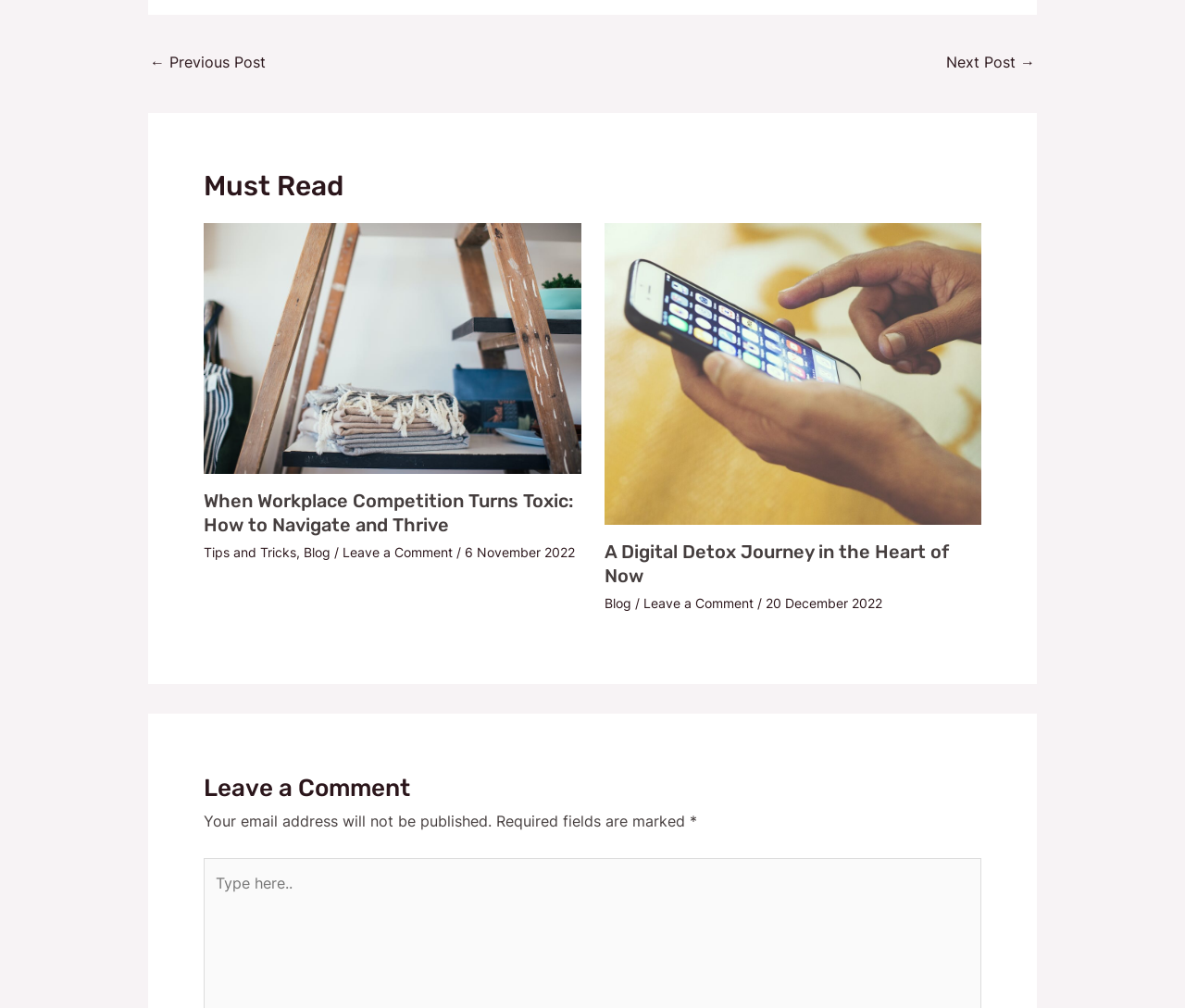Given the element description Blog, identify the bounding box coordinates for the UI element on the webpage screenshot. The format should be (top-left x, top-left y, bottom-right x, bottom-right y), with values between 0 and 1.

[0.256, 0.54, 0.279, 0.556]